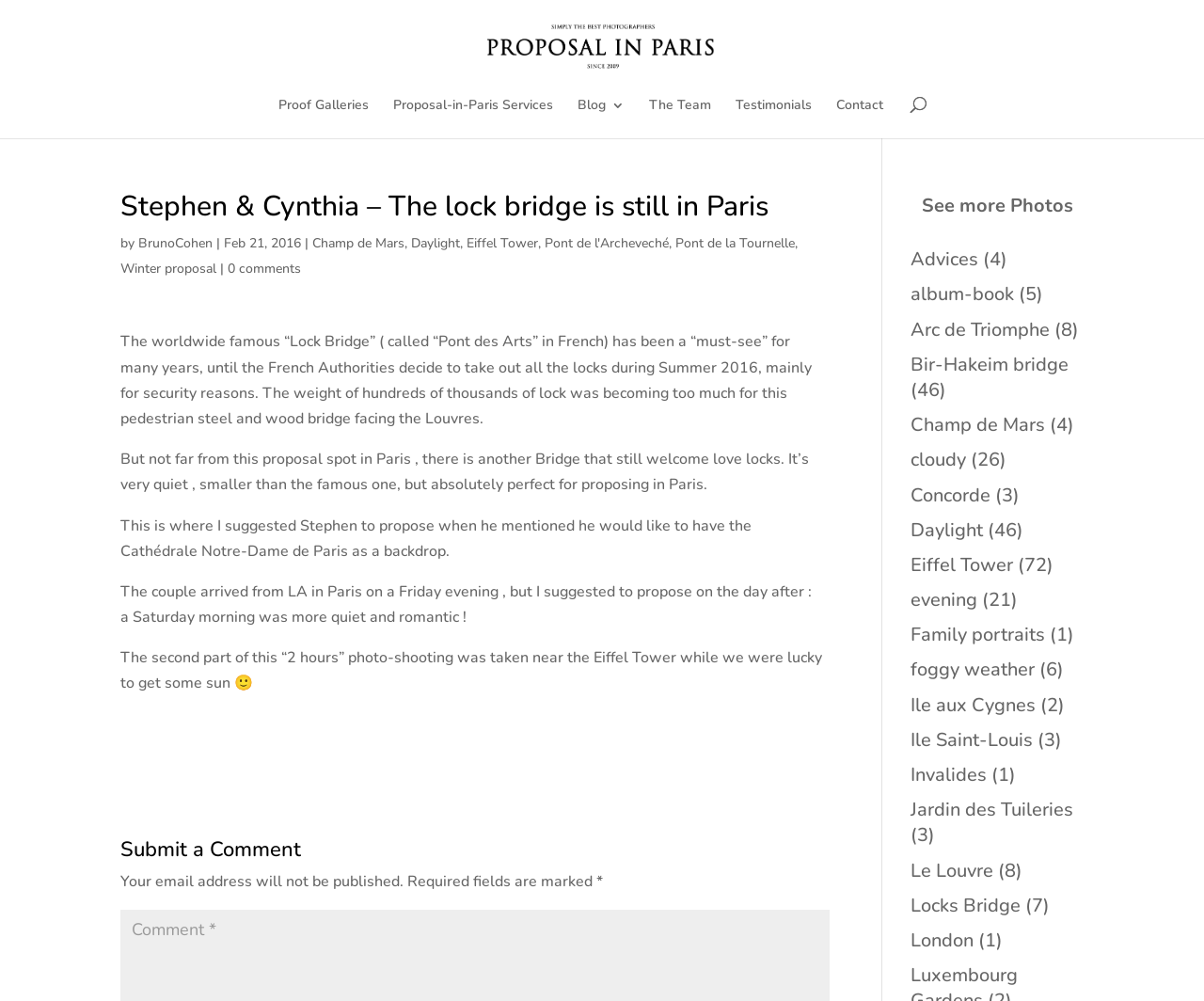What is the name of the bridge mentioned in the article?
Deliver a detailed and extensive answer to the question.

The article mentions 'The worldwide famous “Lock Bridge” ( called “Pont des Arts” in French) has been a “must-see” for many years...' which indicates that the name of the bridge is Pont des Arts.